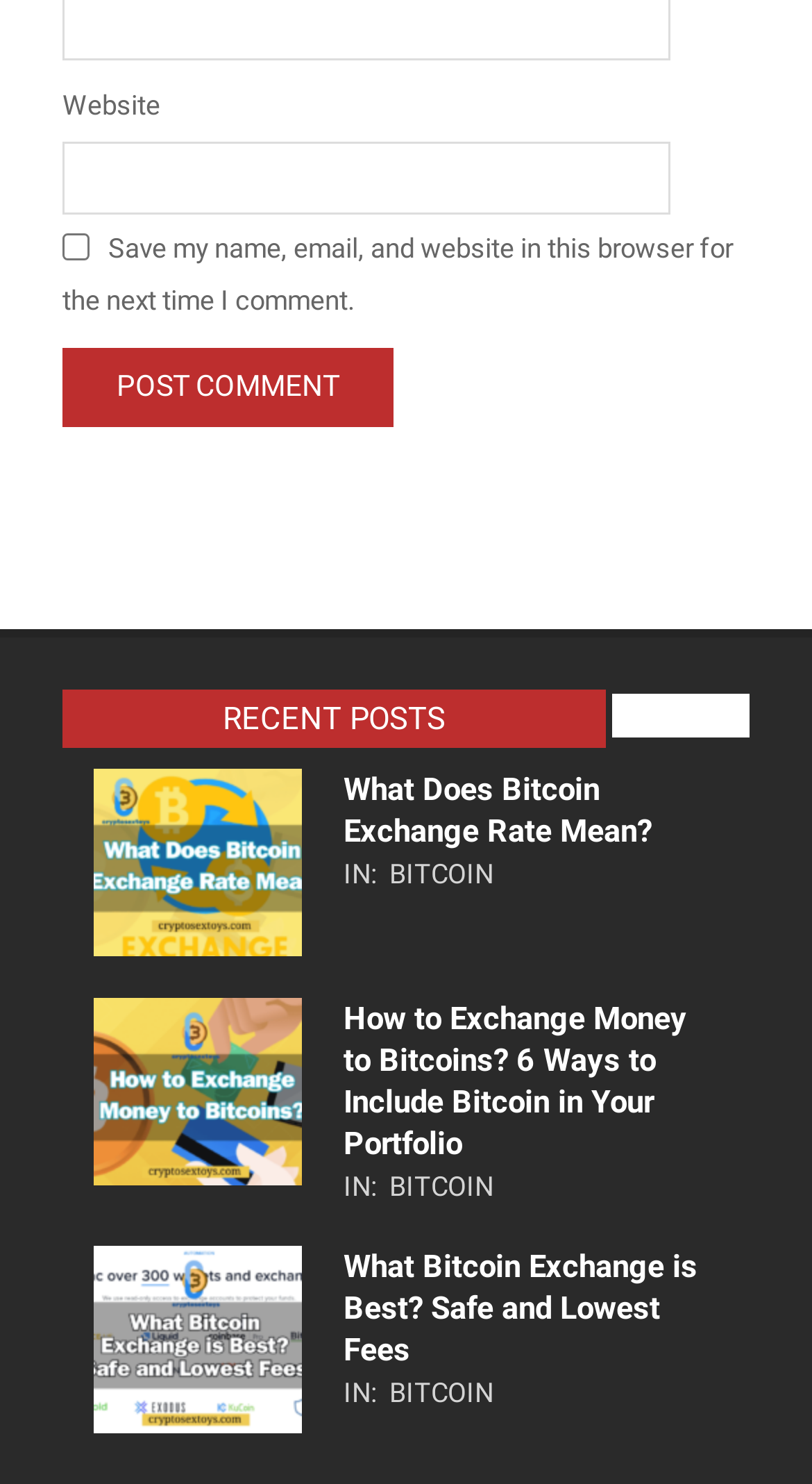Please locate the bounding box coordinates of the element's region that needs to be clicked to follow the instruction: "Read about what does bitcoin exchange rate mean". The bounding box coordinates should be provided as four float numbers between 0 and 1, i.e., [left, top, right, bottom].

[0.423, 0.519, 0.803, 0.572]